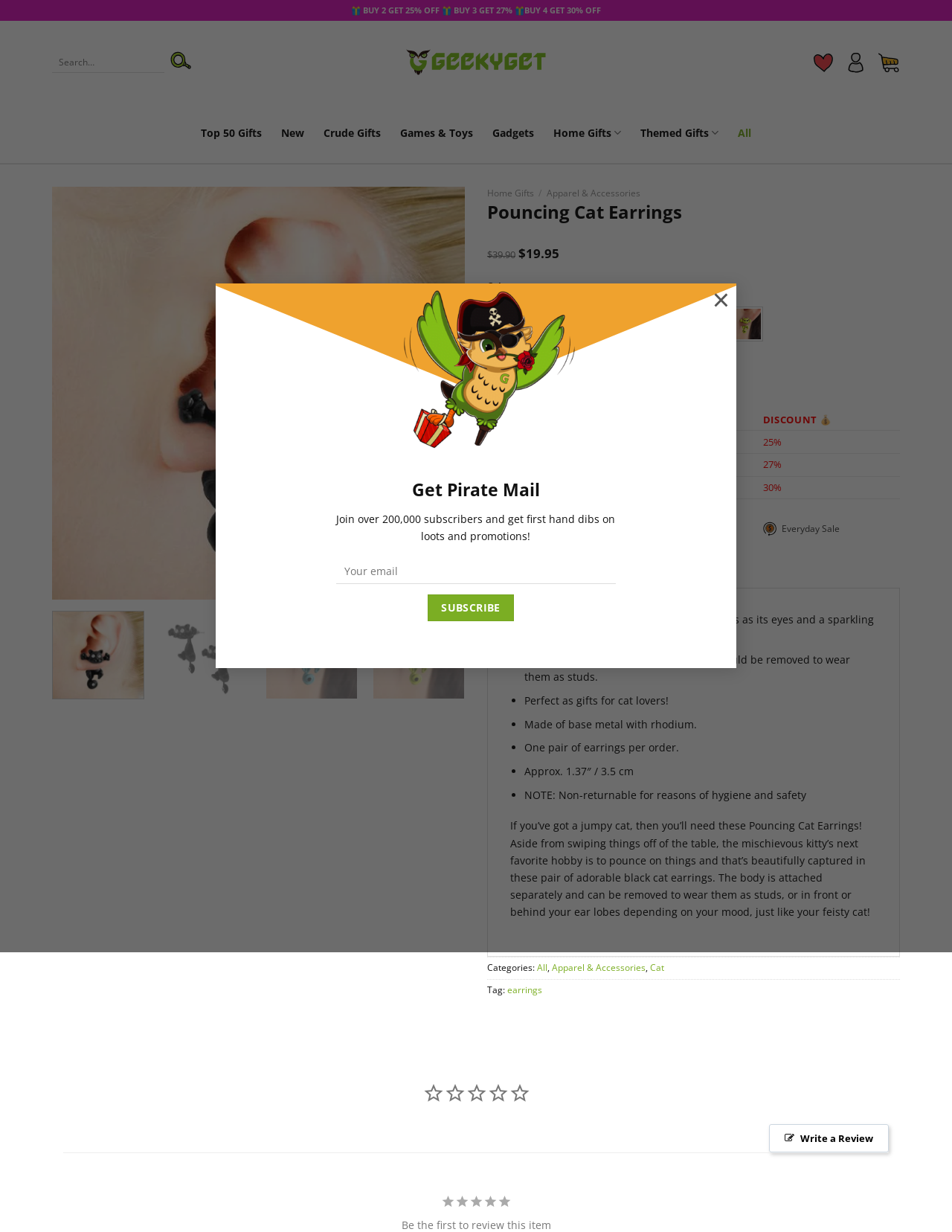Using the webpage screenshot, locate the HTML element that fits the following description and provide its bounding box: "Games & Toys".

[0.42, 0.097, 0.497, 0.119]